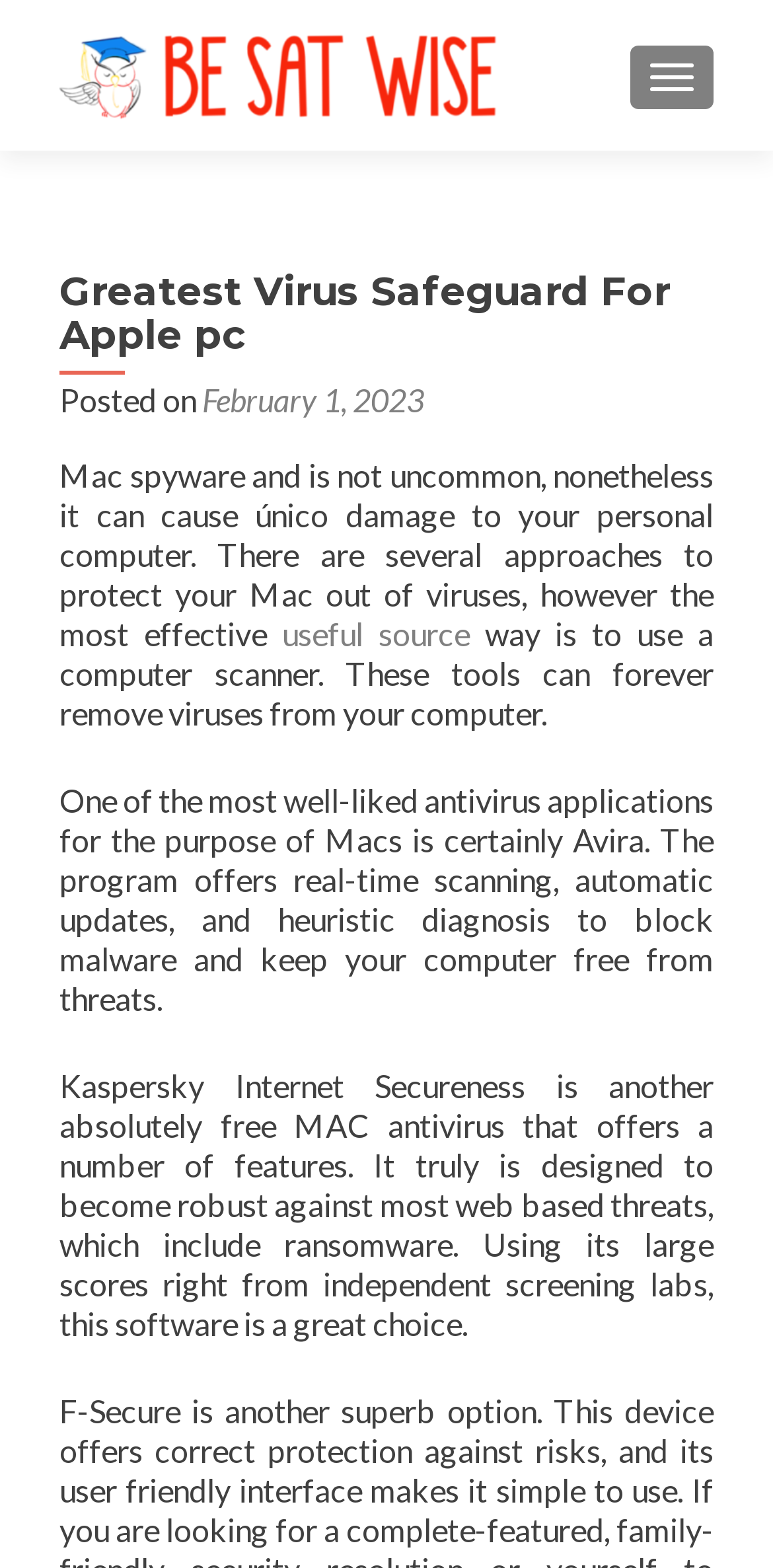Give a short answer using one word or phrase for the question:
What is the name of another free MAC antivirus?

Kaspersky Internet Security